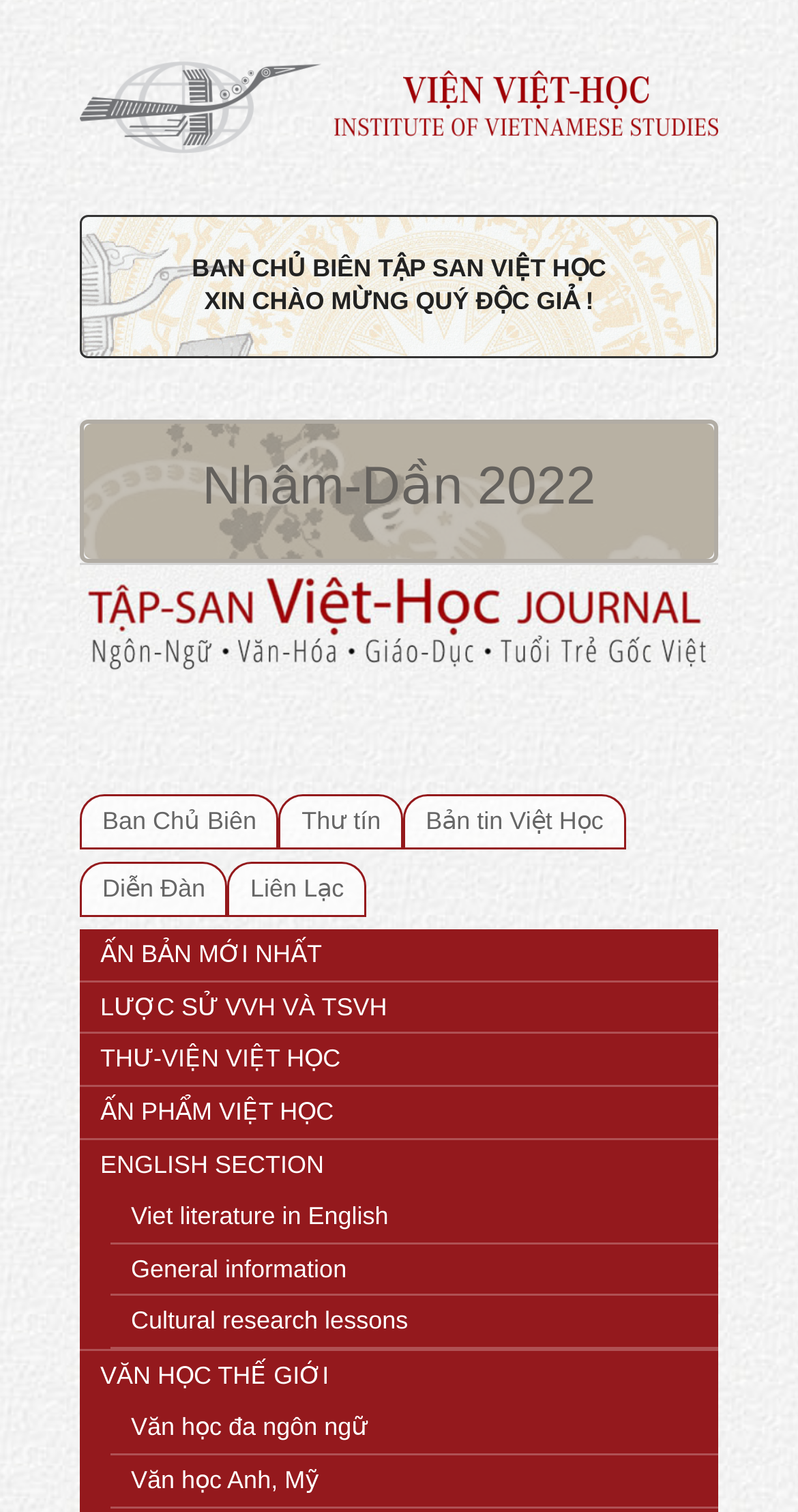Provide a short answer using a single word or phrase for the following question: 
How many sections are available in English?

3